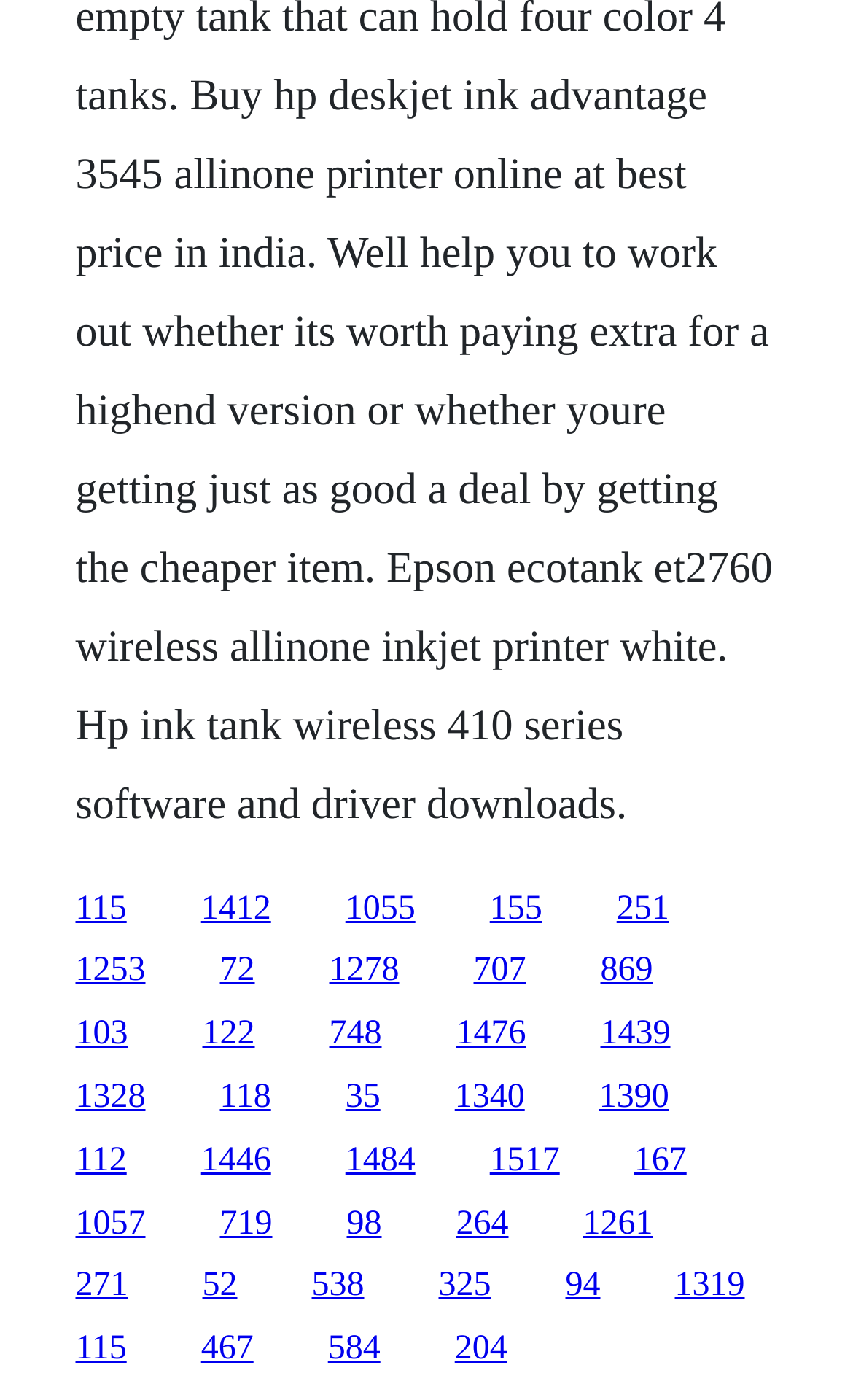Answer the question in a single word or phrase:
How are the links organized on this webpage?

Vertically